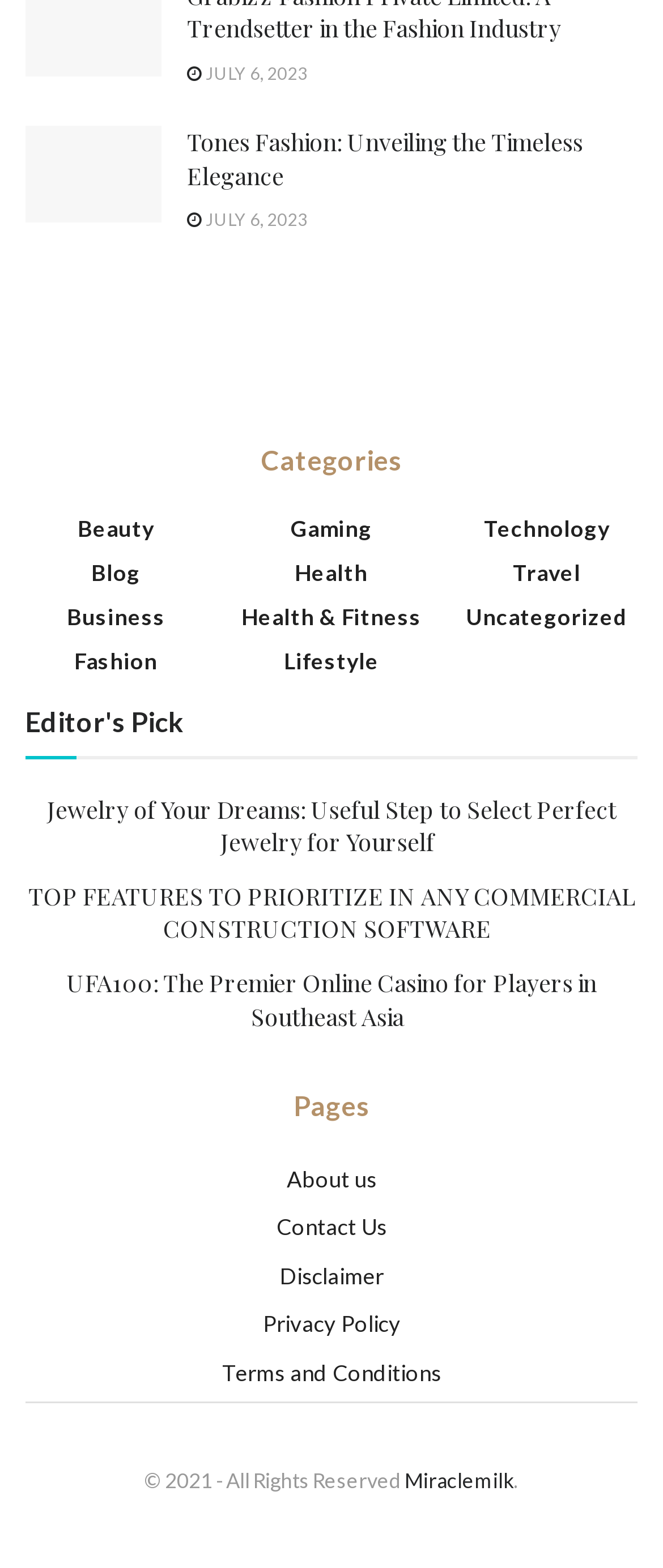Find the bounding box coordinates of the area that needs to be clicked in order to achieve the following instruction: "Visit the About Us page". The coordinates should be specified as four float numbers between 0 and 1, i.e., [left, top, right, bottom].

None